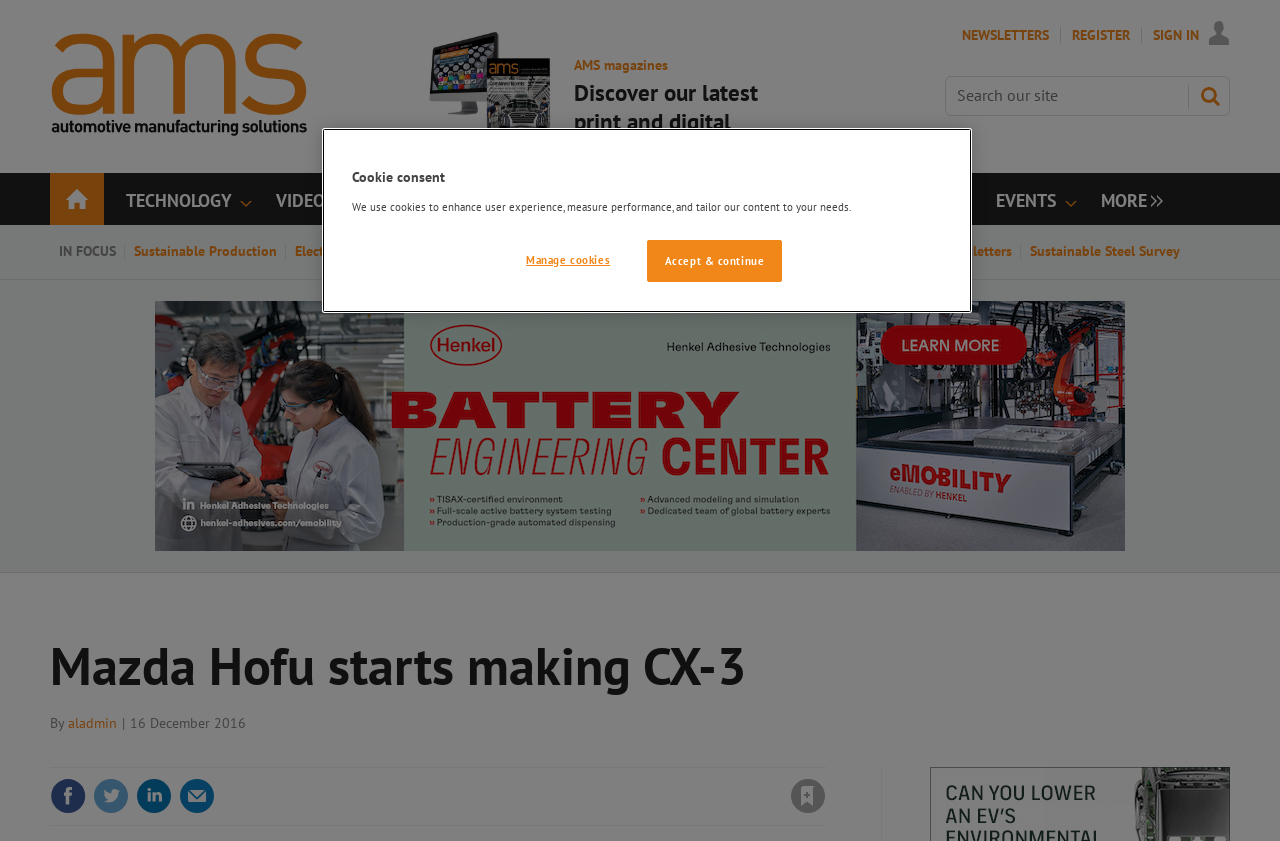What type of content is available in the 'VIDEO AND AUDIO' section?
Based on the screenshot, give a detailed explanation to answer the question.

The link 'VIDEO AND AUDIO' has a popup menu, which suggests that the section contains video and audio content, possibly related to automotive manufacturing solutions.